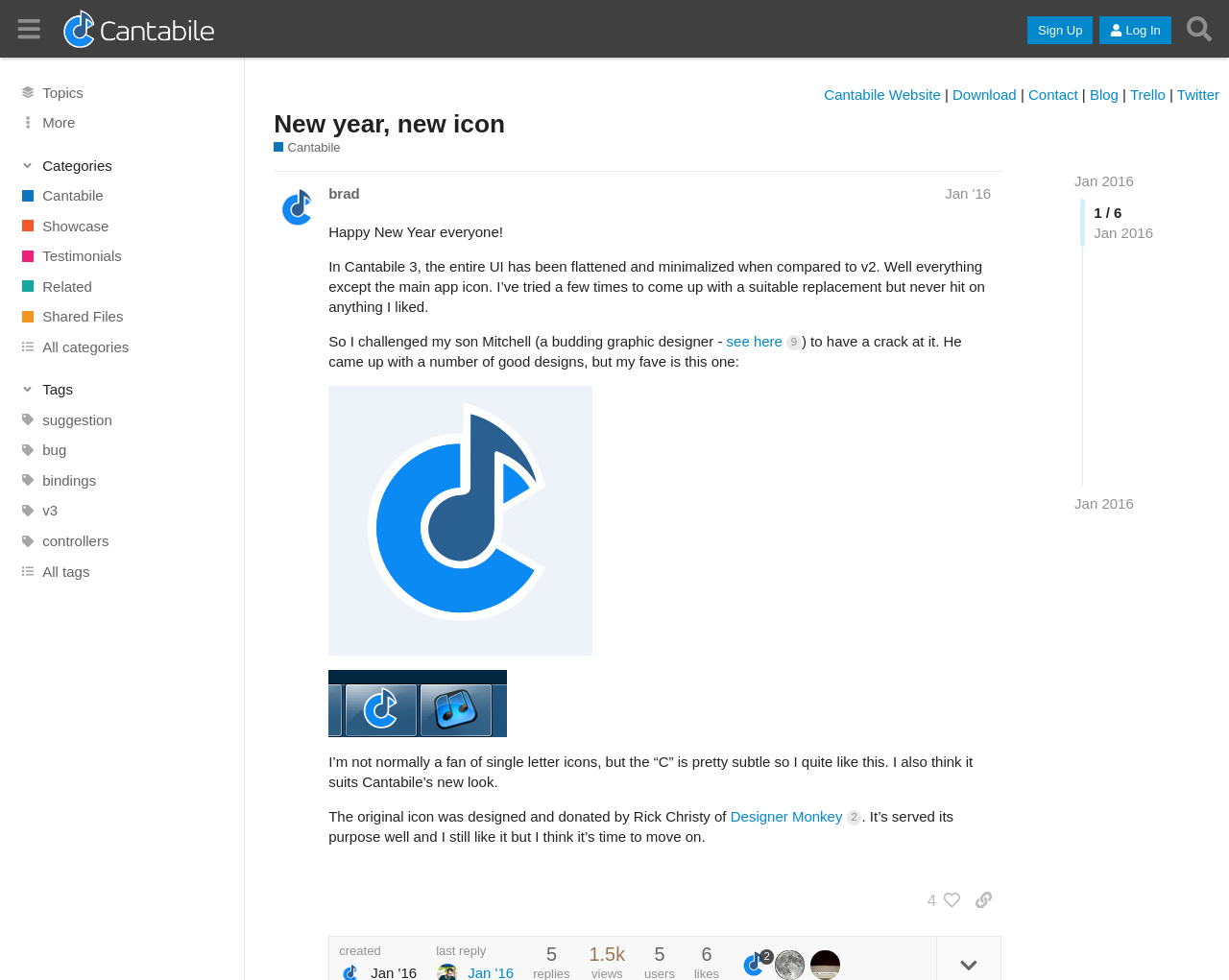Create an elaborate caption for the webpage.

The webpage is a community forum discussion page, specifically a post about a new icon for Cantabile 3. At the top, there is a header section with a button to toggle the sidebar, a link to the Cantabile Community, and buttons to sign up and log in. On the right side of the header, there are buttons for search and more options.

Below the header, there is a navigation menu with links to various topics, including categories, Cantabile, Showcase, Testimonials, and more. Each link has an accompanying image.

The main content of the page is a discussion post titled "New year, new icon" with a heading and a link to the post. The post contains a series of paragraphs and images discussing the new icon for Cantabile 3. The text explains that the entire UI has been flattened and minimalized, except for the main app icon, and that the author challenged their son to design a new icon. The post includes images of the new icon and mentions that the original icon was designed by Rick Christy of Designer Monkey.

On the right side of the post, there is a section with links to related topics, including tags and categories. Below the post, there are buttons to like the post, copy a link to the post, and view comments. There are also statistics about the post, including the number of people who liked it and the number of views.